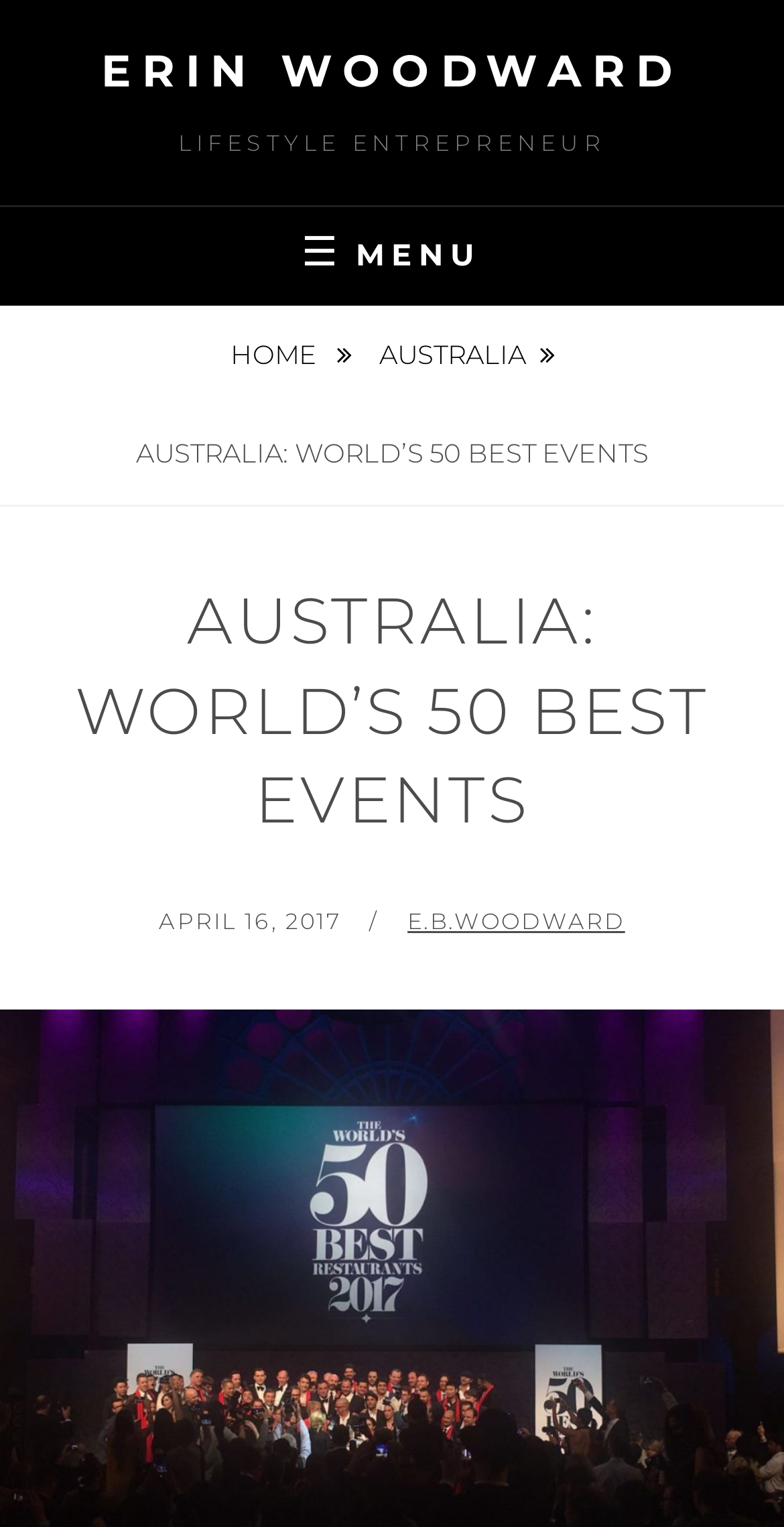Bounding box coordinates are specified in the format (top-left x, top-left y, bottom-right x, bottom-right y). All values are floating point numbers bounded between 0 and 1. Please provide the bounding box coordinate of the region this sentence describes: E.B.Woodward

[0.52, 0.594, 0.797, 0.613]